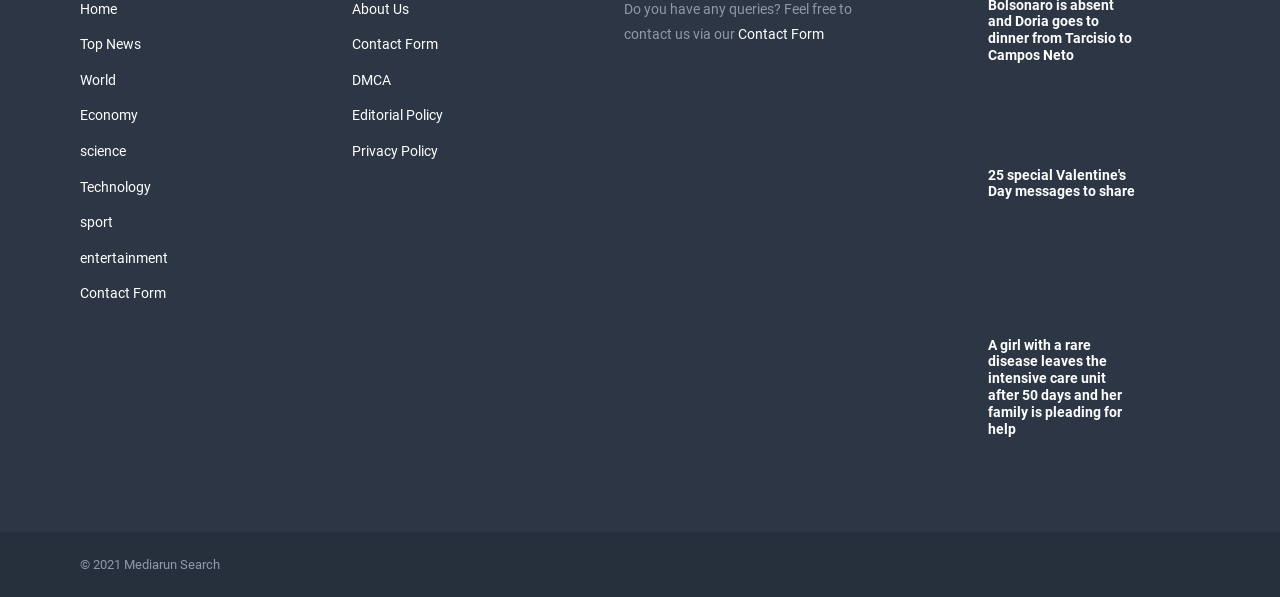Provide a brief response in the form of a single word or phrase:
What is the purpose of the 'Contact Form' link?

To contact the website